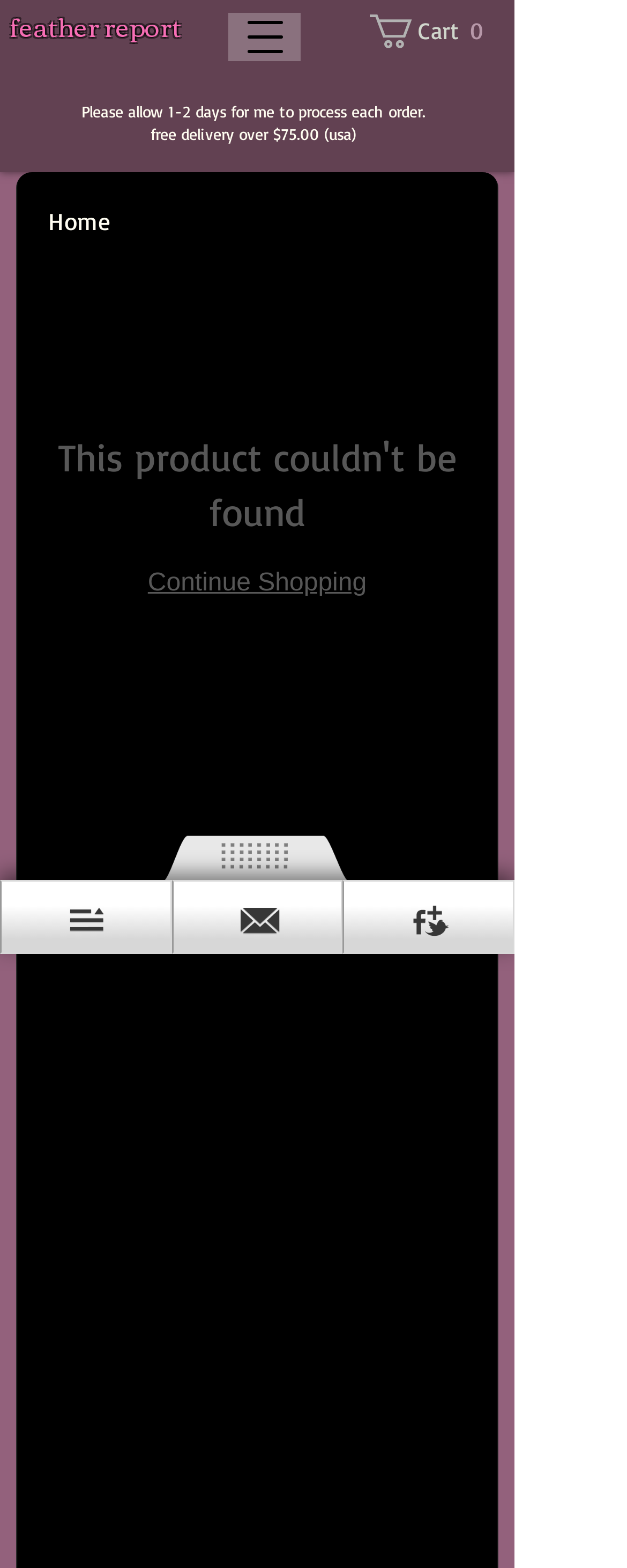Based on the image, please elaborate on the answer to the following question:
Is the navigation menu open?

I found the button 'Open navigation menu' which suggests that the navigation menu is currently closed and can be opened by clicking the button.